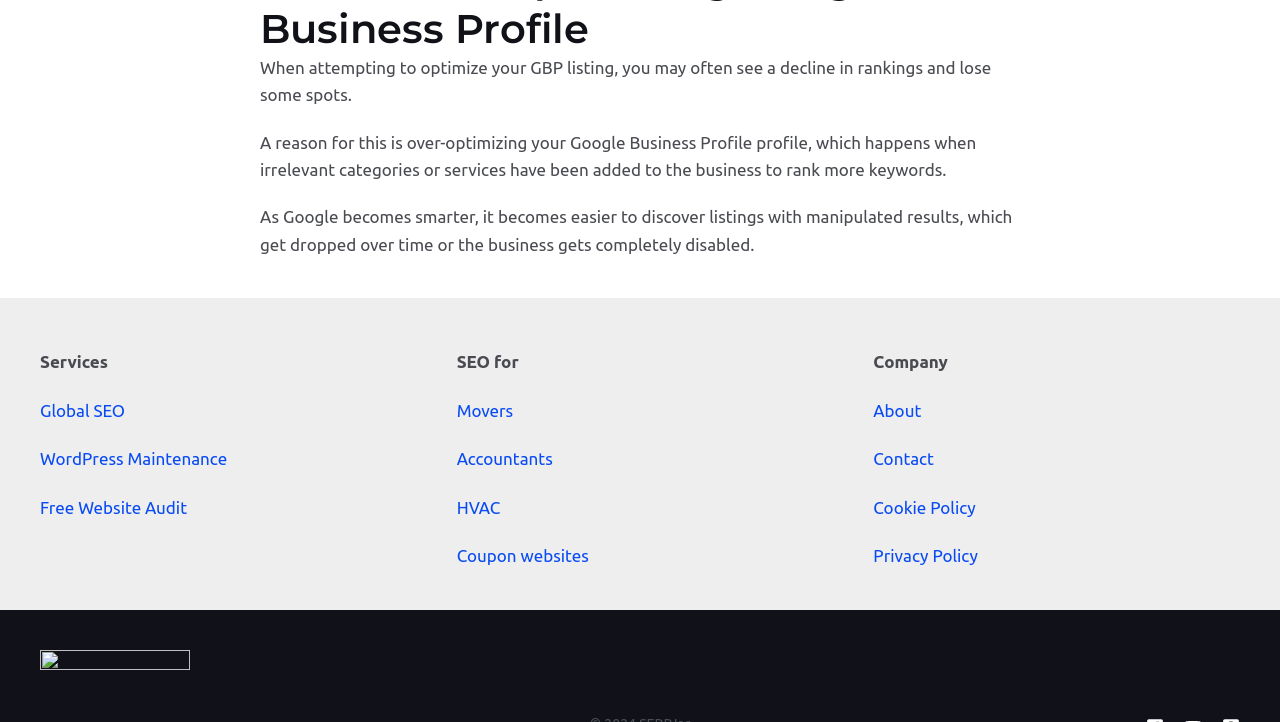Find and provide the bounding box coordinates for the UI element described with: "WordPress Maintenance".

[0.031, 0.622, 0.178, 0.648]